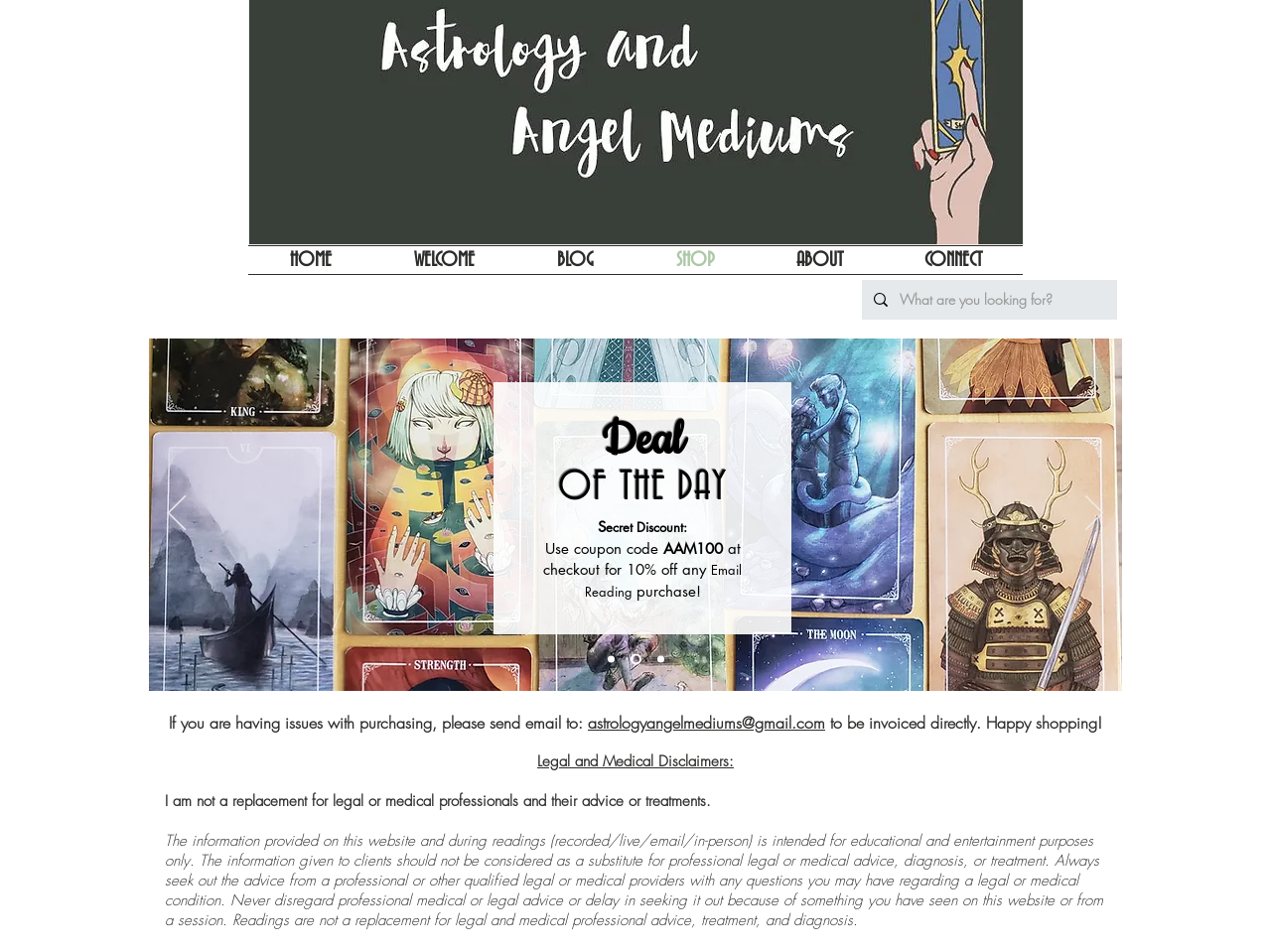For the following element description, predict the bounding box coordinates in the format (top-left x, top-left y, bottom-right x, bottom-right y). All values should be floating point numbers between 0 and 1. Description: BLOG

[0.405, 0.259, 0.499, 0.288]